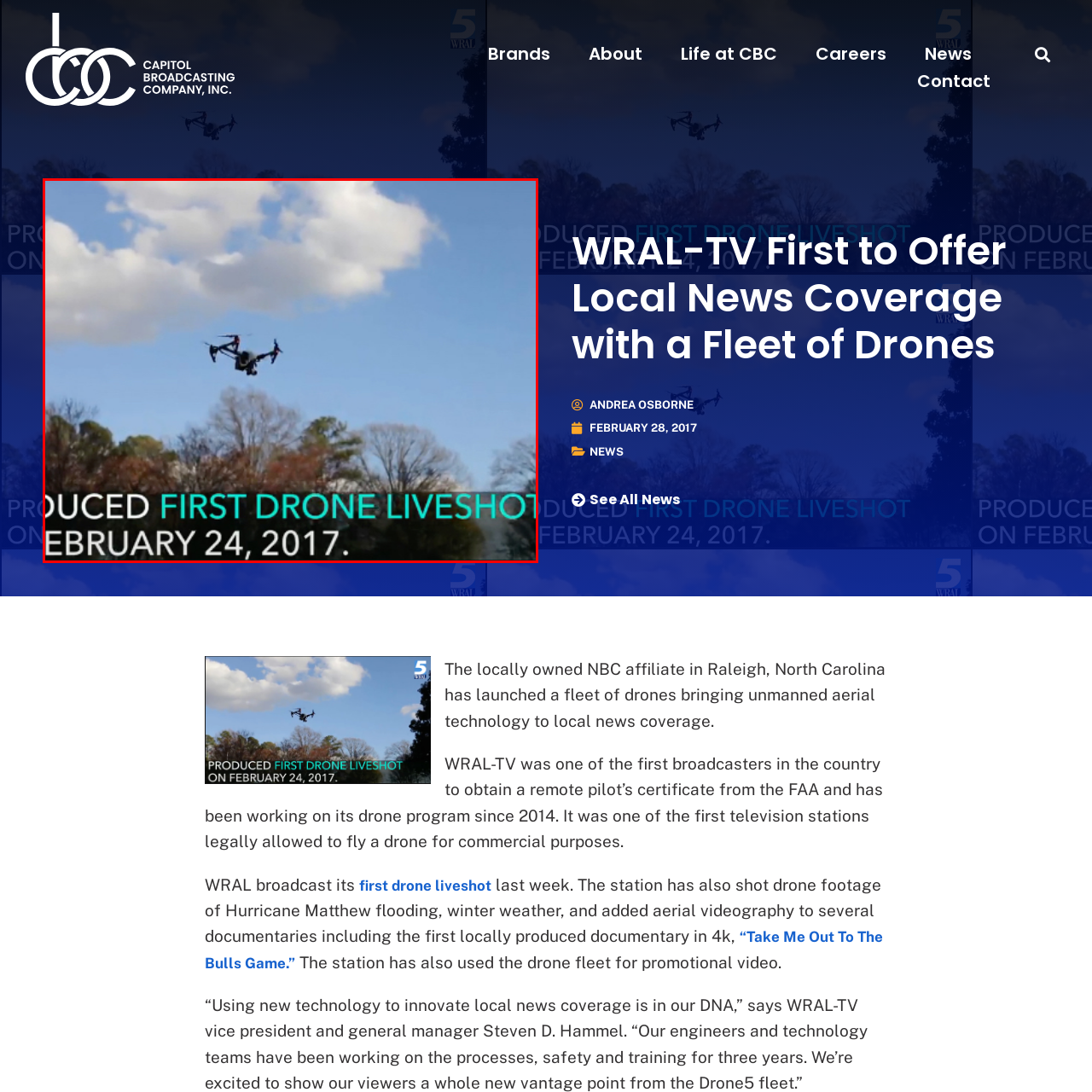Look at the image inside the red boundary and respond to the question with a single word or phrase: What is WRAL-TV's role in news coverage?

Pioneering role